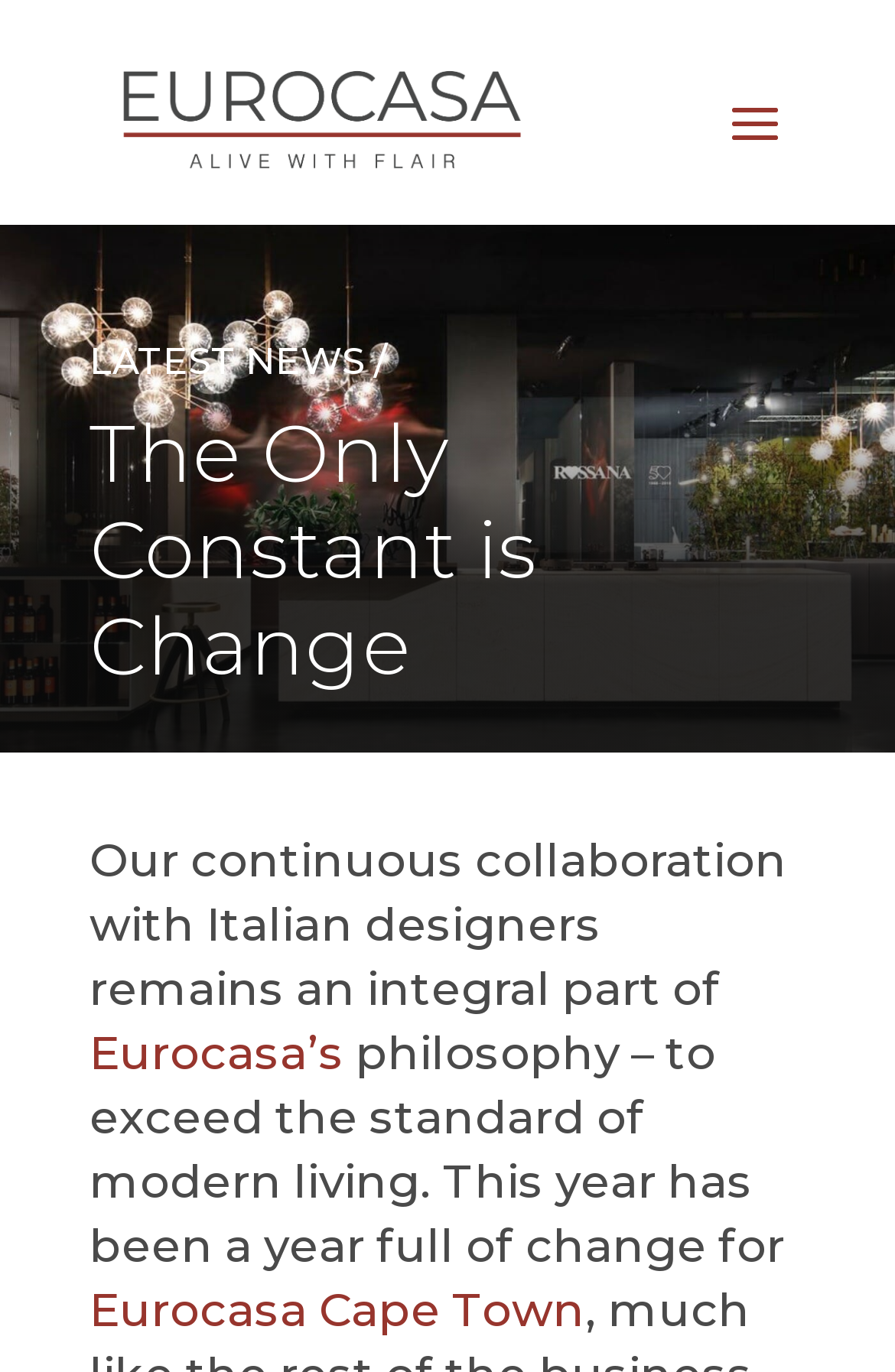Determine the bounding box coordinates of the UI element described below. Use the format (top-left x, top-left y, bottom-right x, bottom-right y) with floating point numbers between 0 and 1: Eurocasa’s

[0.1, 0.747, 0.385, 0.787]